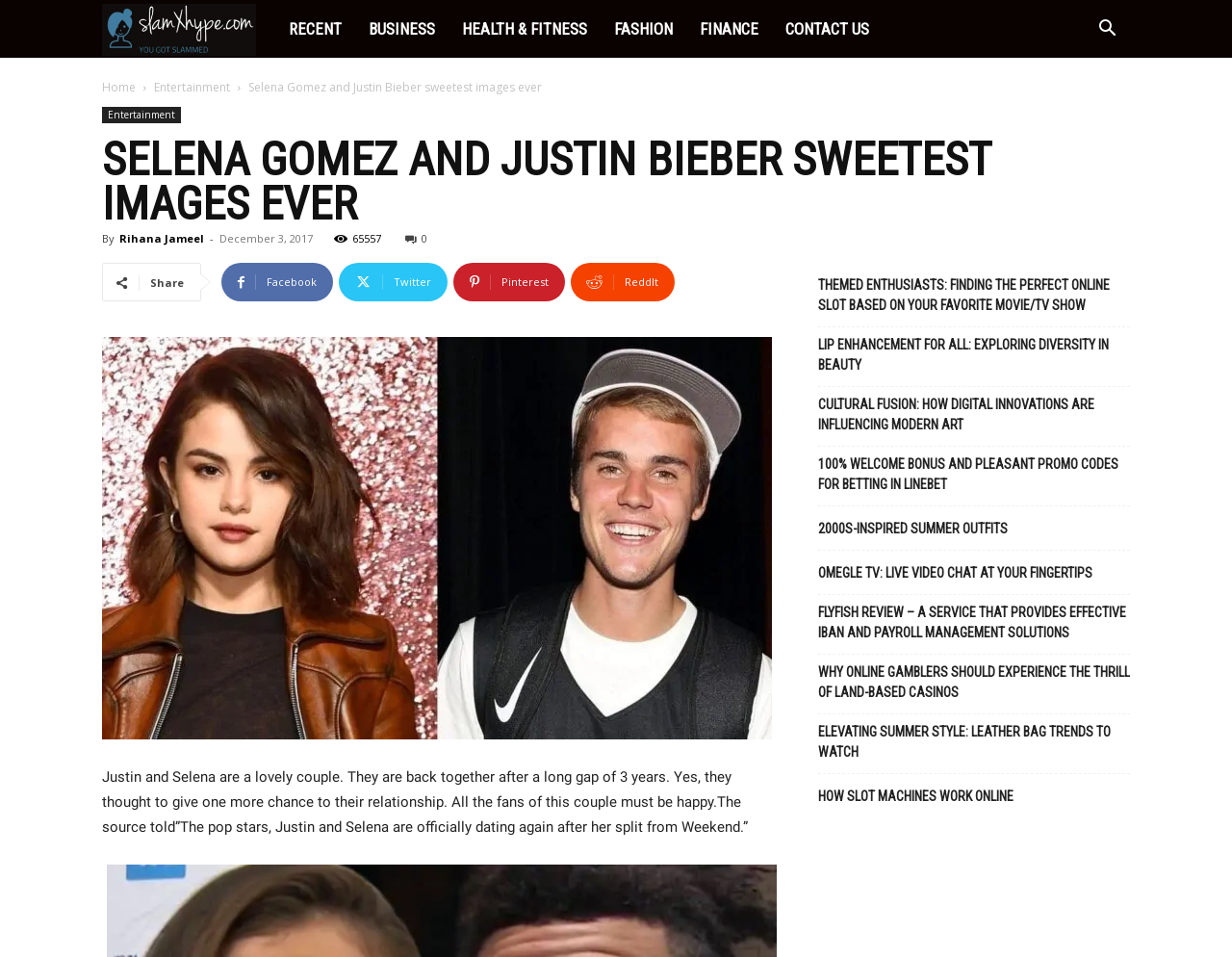Please use the details from the image to answer the following question comprehensively:
What is the date of the article?

The date of the article is December 3, 2017, which can be found in the time element under the header.